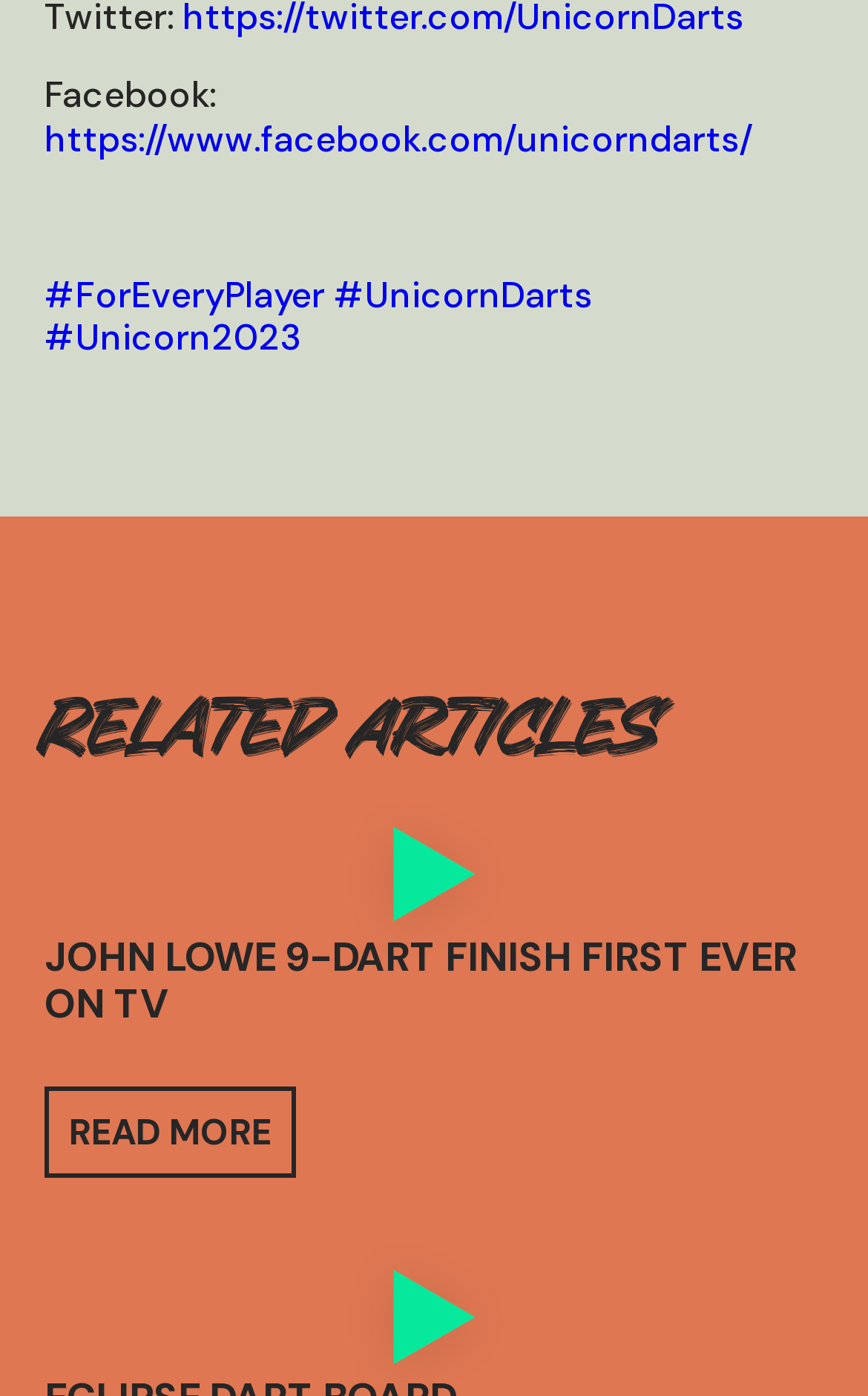Locate the bounding box of the UI element based on this description: "READ MORE". Provide four float numbers between 0 and 1 as [left, top, right, bottom].

[0.051, 0.778, 0.341, 0.844]